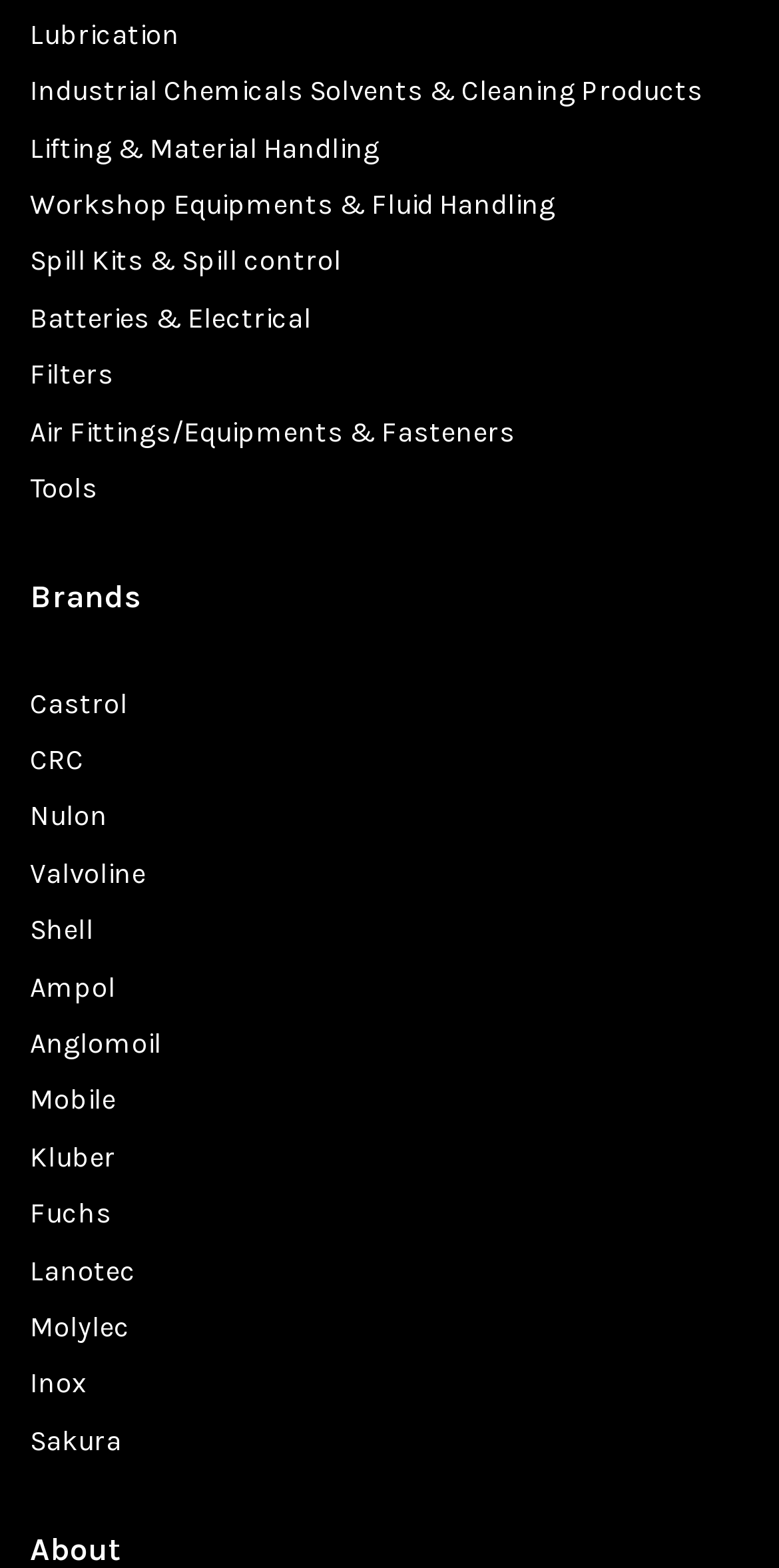Locate the coordinates of the bounding box for the clickable region that fulfills this instruction: "View Castrol products".

[0.038, 0.438, 0.164, 0.459]